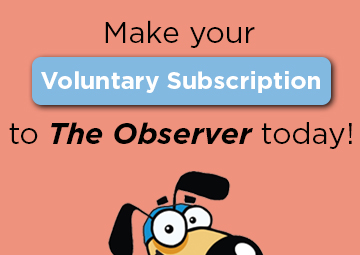Respond to the question below with a single word or phrase:
What is the tone of the image?

Friendly and inviting